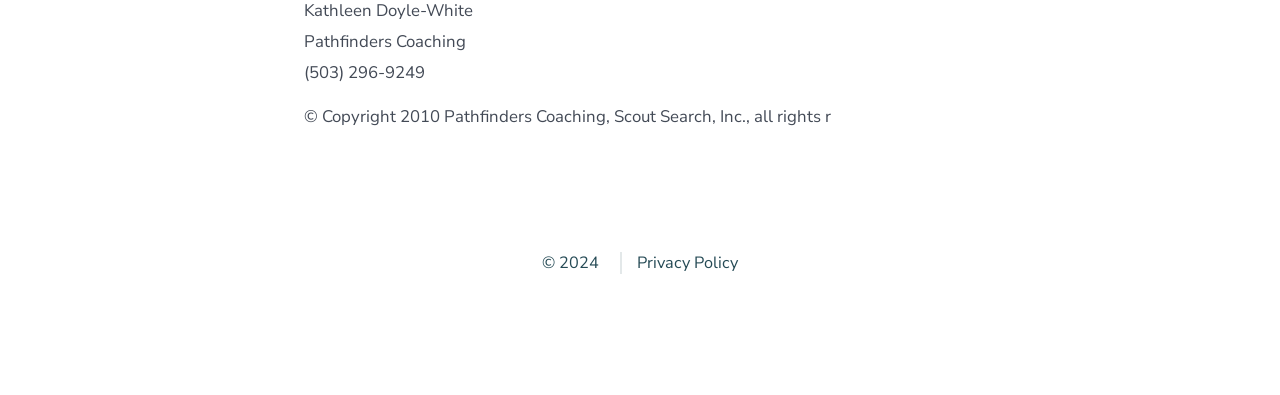Given the element description Privacy Policy, specify the bounding box coordinates of the corresponding UI element in the format (top-left x, top-left y, bottom-right x, bottom-right y). All values must be between 0 and 1.

[0.485, 0.639, 0.576, 0.695]